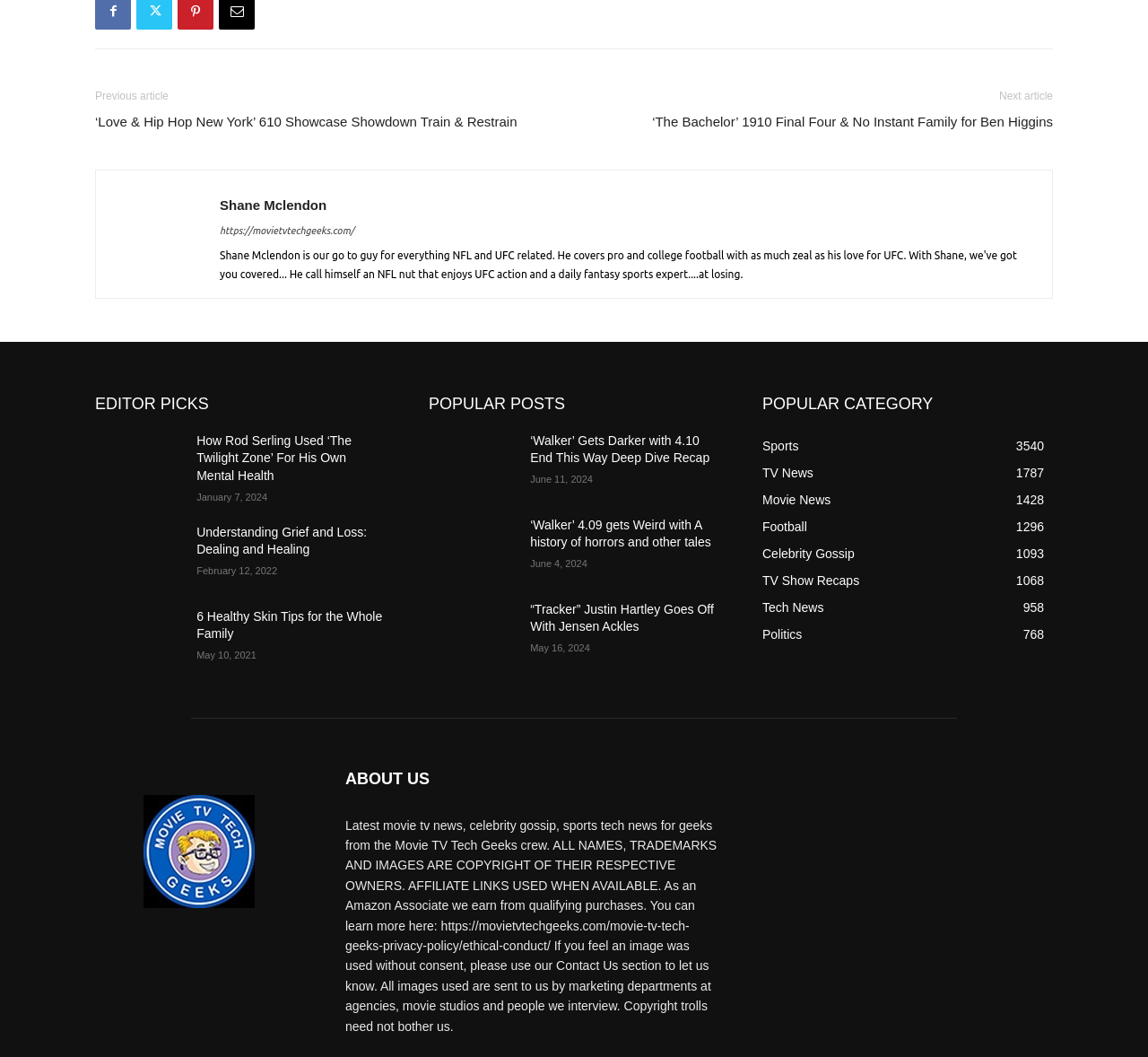What is the text of the first link on the webpage?
Using the image, answer in one word or phrase.

‘Love & Hip Hop New York’ 610 Showcase Showdown Train & Restrain